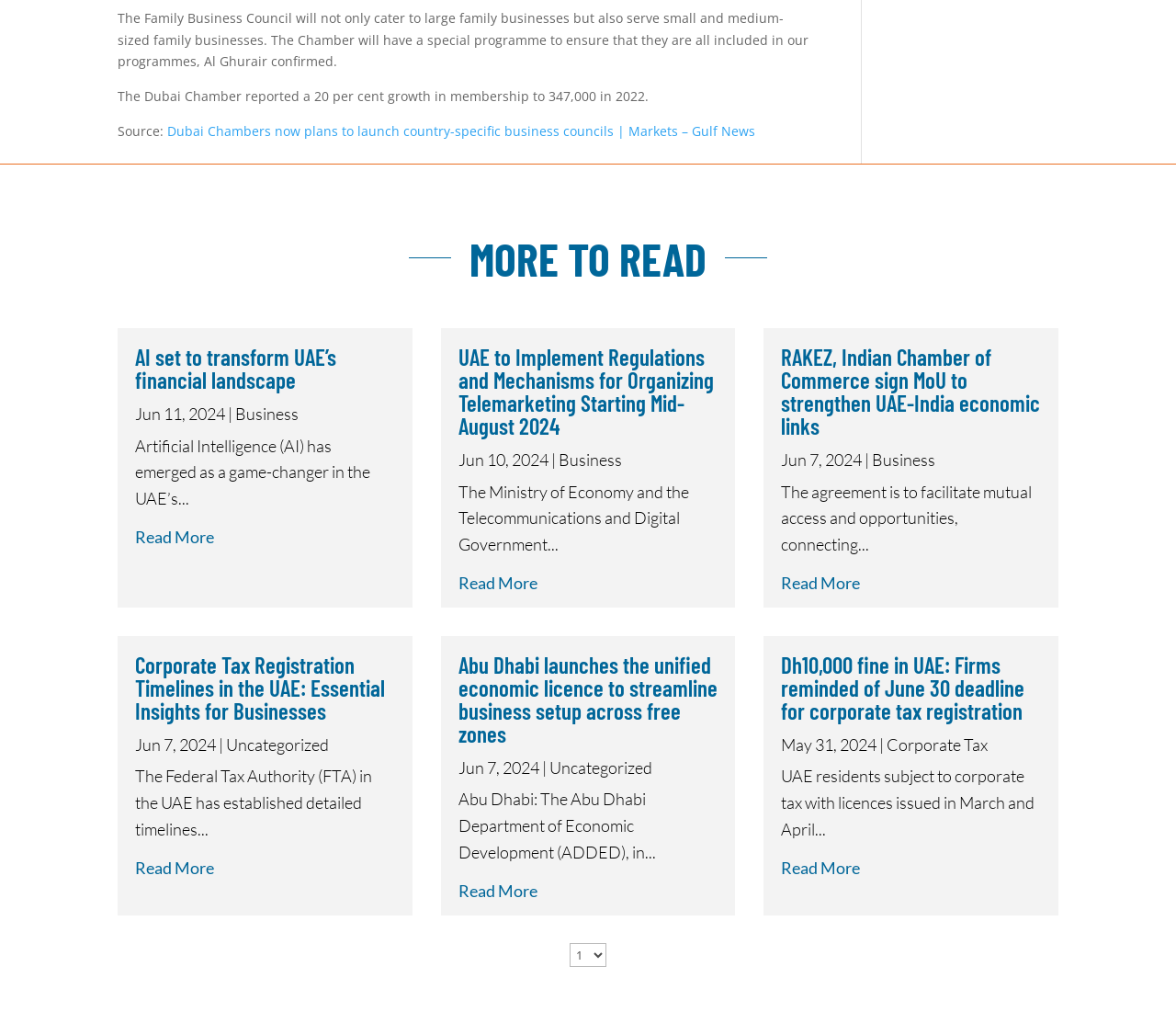Find the bounding box of the web element that fits this description: "Business".

[0.2, 0.398, 0.254, 0.418]